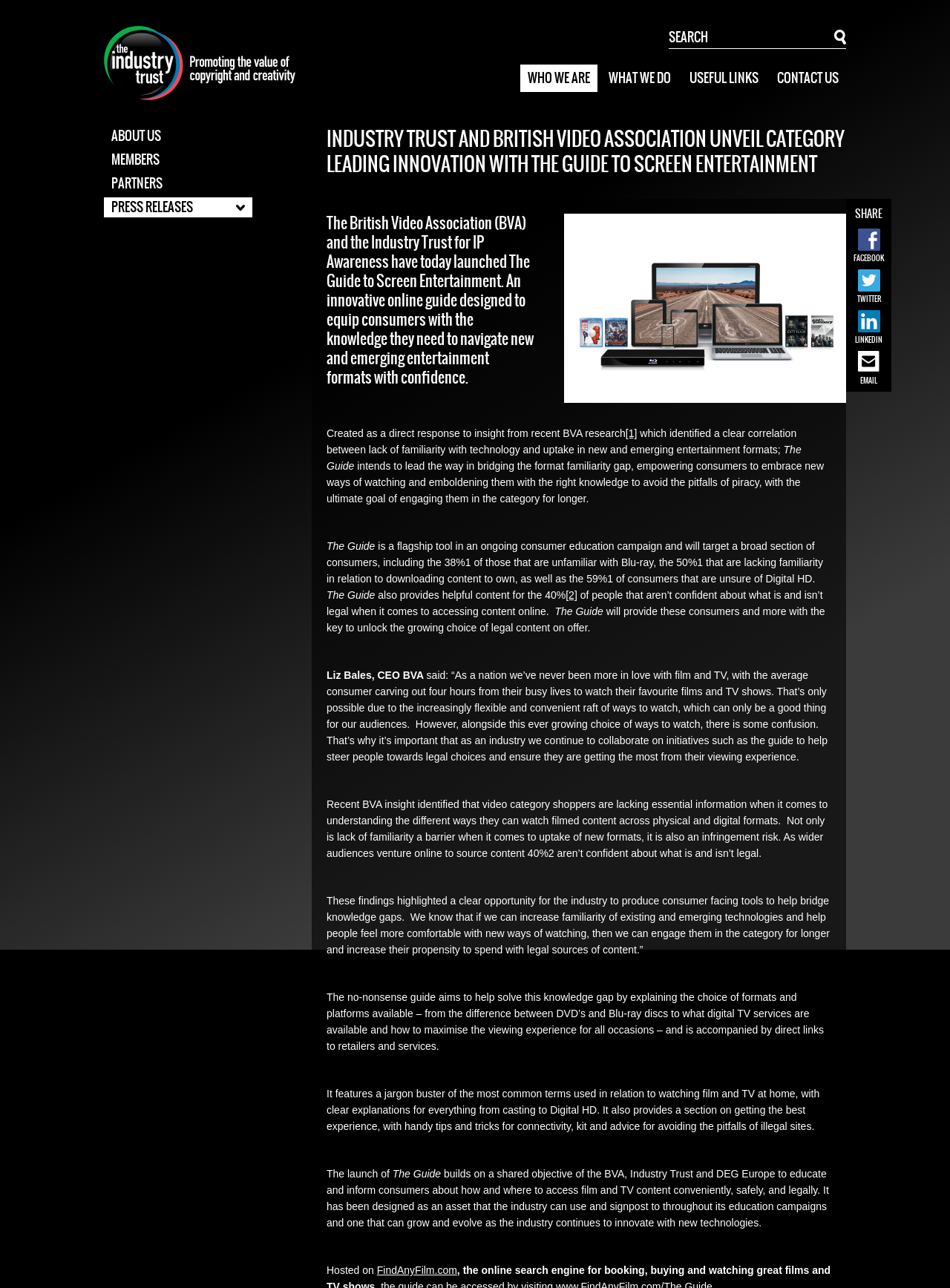Find the bounding box coordinates of the clickable region needed to perform the following instruction: "Search for something". The coordinates should be provided as four float numbers between 0 and 1, i.e., [left, top, right, bottom].

[0.704, 0.02, 0.891, 0.038]